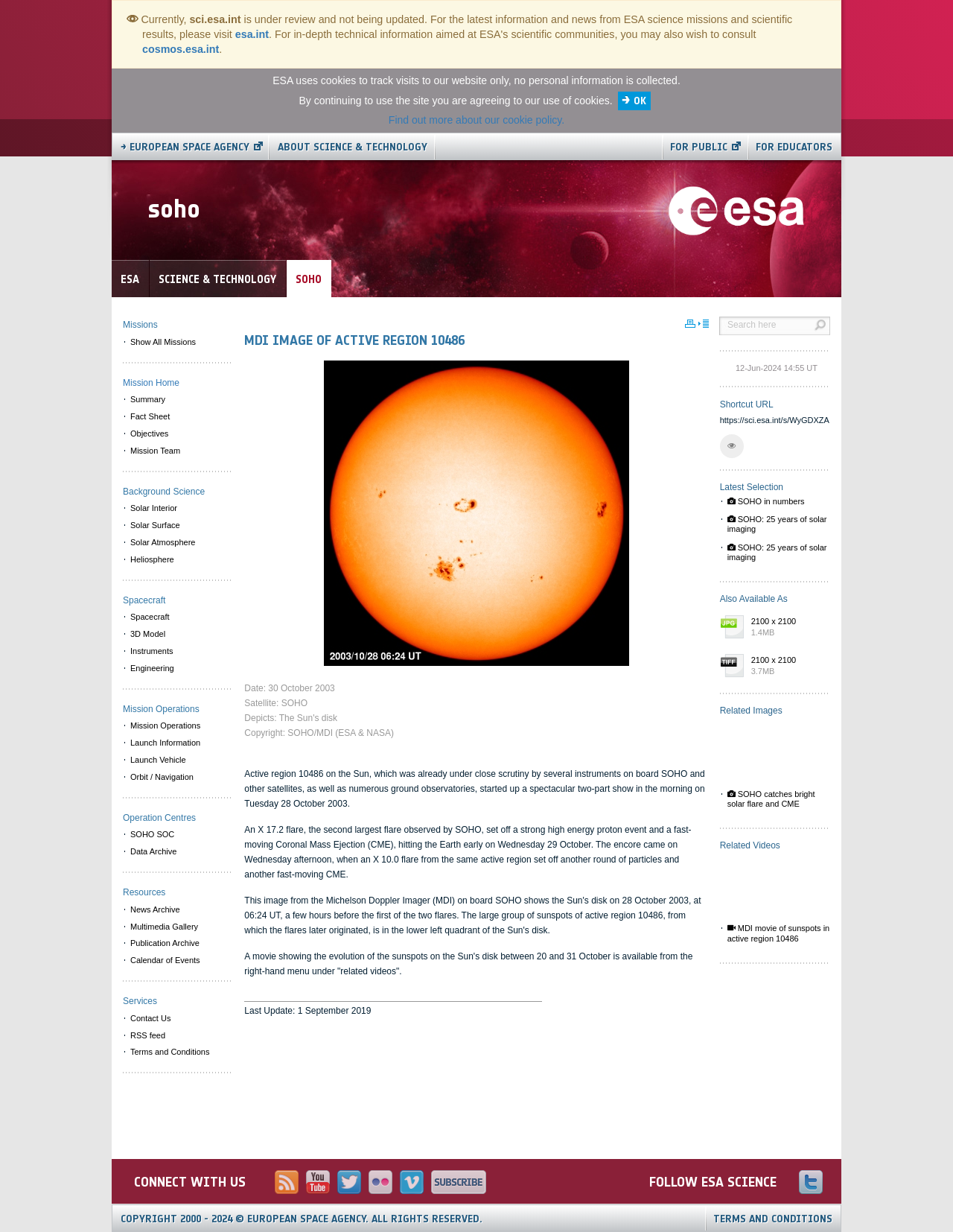Locate the bounding box coordinates for the element described below: "SOHO SOC Data Archive". The coordinates must be four float values between 0 and 1, formatted as [left, top, right, bottom].

[0.129, 0.671, 0.242, 0.698]